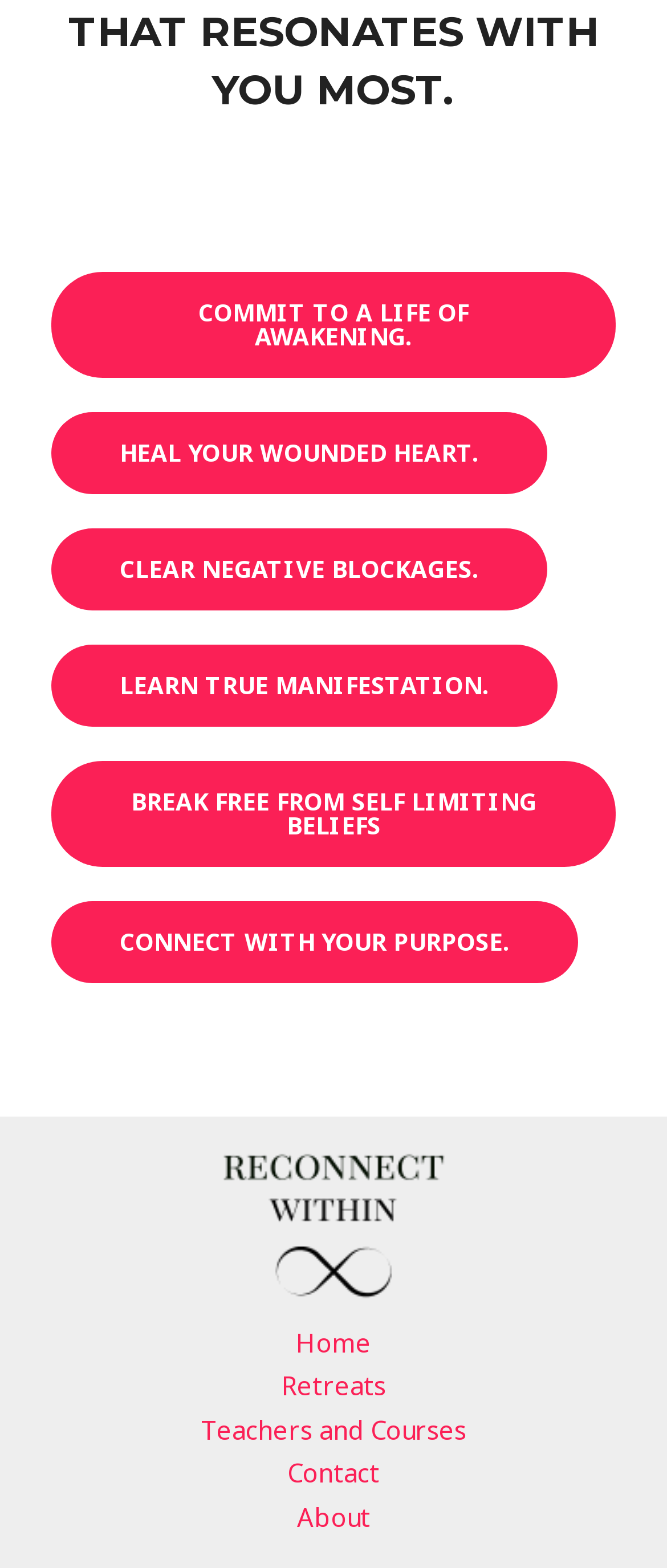From the element description: "Heal your wounded heart.", extract the bounding box coordinates of the UI element. The coordinates should be expressed as four float numbers between 0 and 1, in the order [left, top, right, bottom].

[0.077, 0.263, 0.821, 0.315]